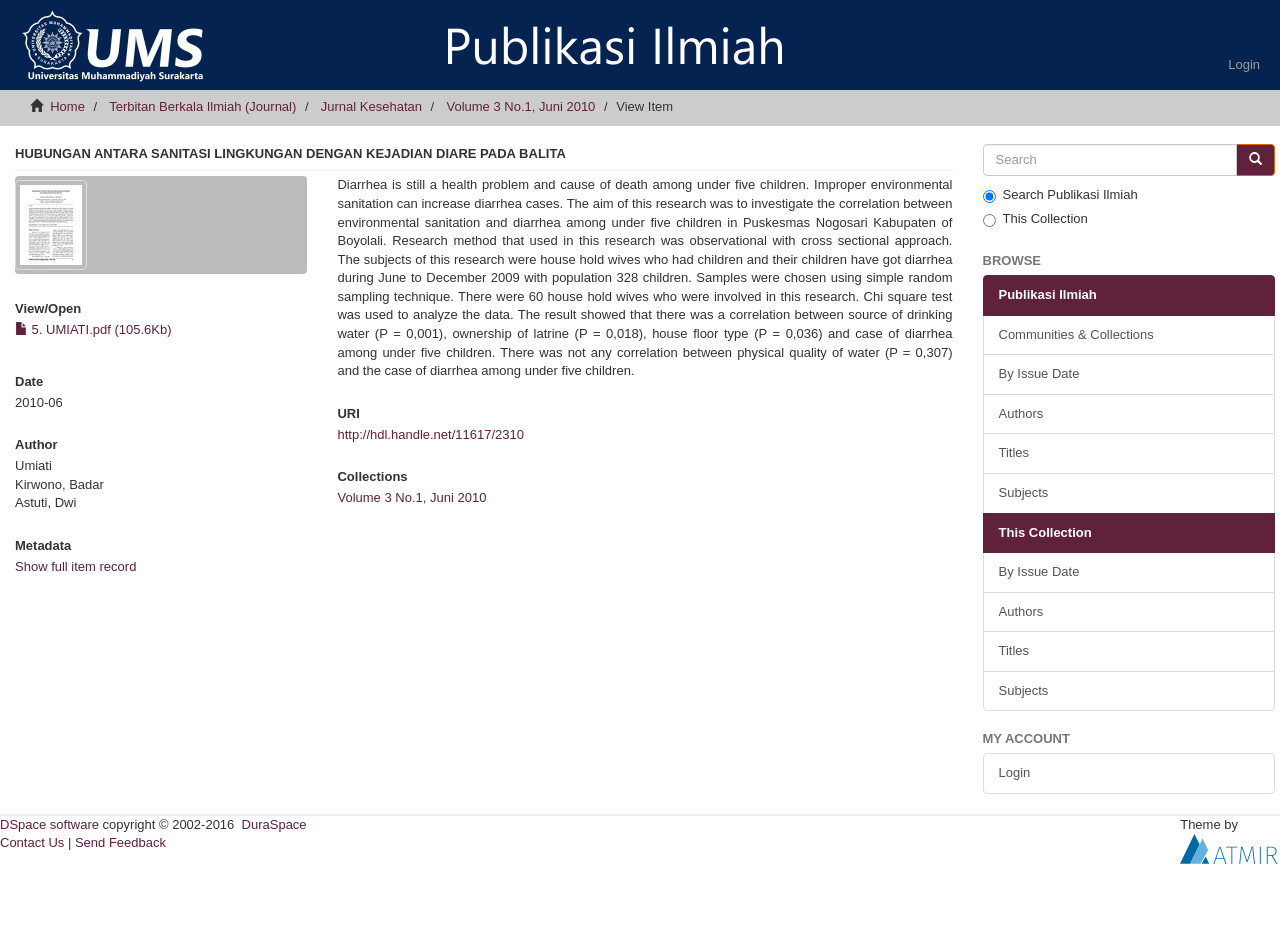Highlight the bounding box coordinates of the element you need to click to perform the following instruction: "View the item."

[0.481, 0.105, 0.526, 0.121]